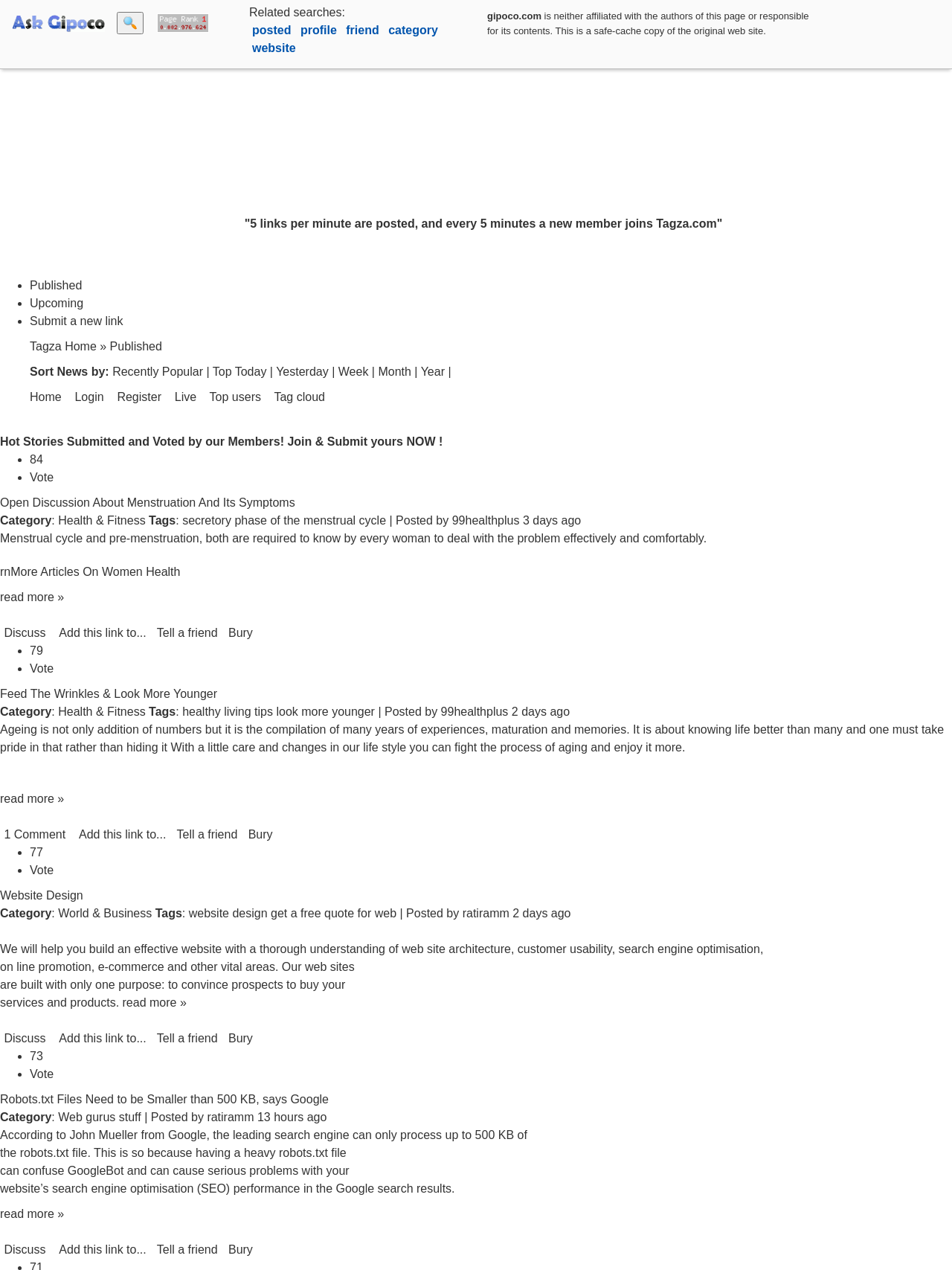Respond with a single word or phrase:
What is the purpose of the 'Add this link to...' button?

Bookmarking